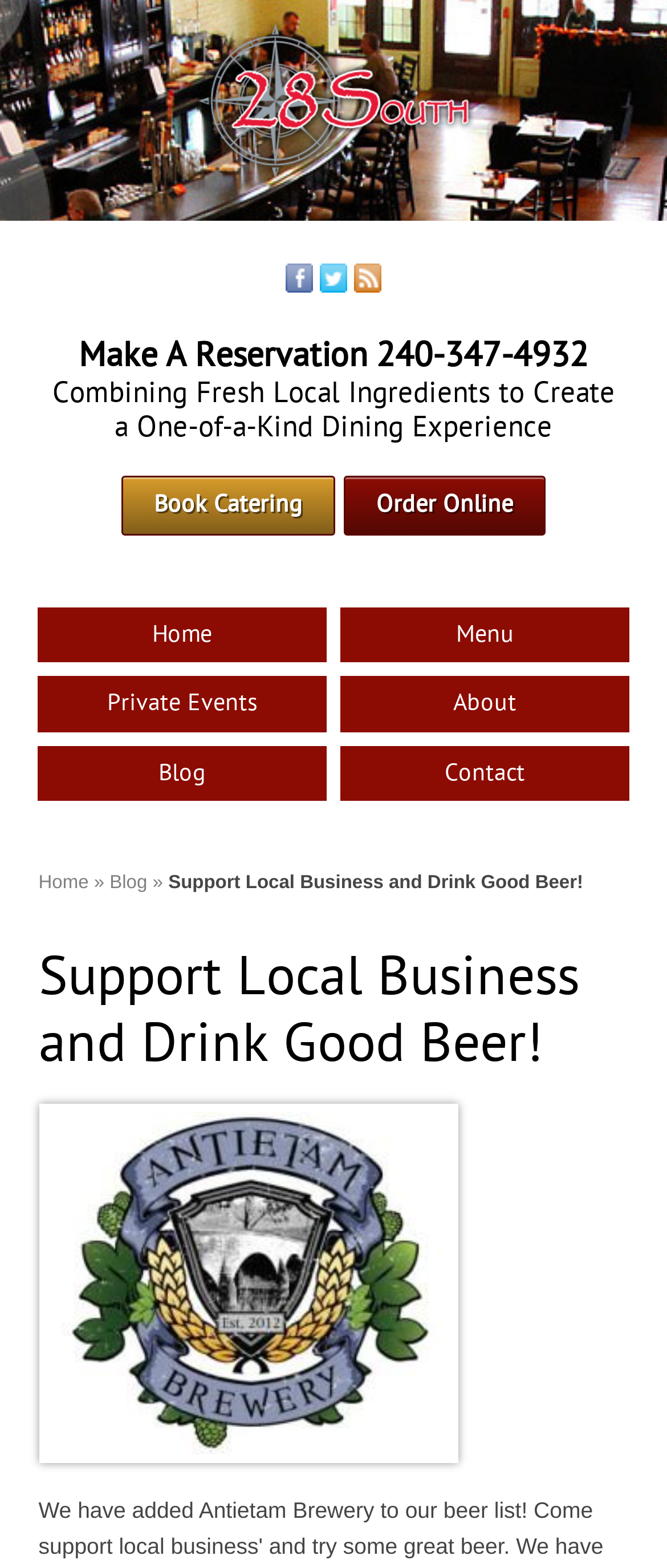Please identify the bounding box coordinates of the area that needs to be clicked to fulfill the following instruction: "View the menu by clicking on the menu link."

[0.51, 0.387, 0.944, 0.423]